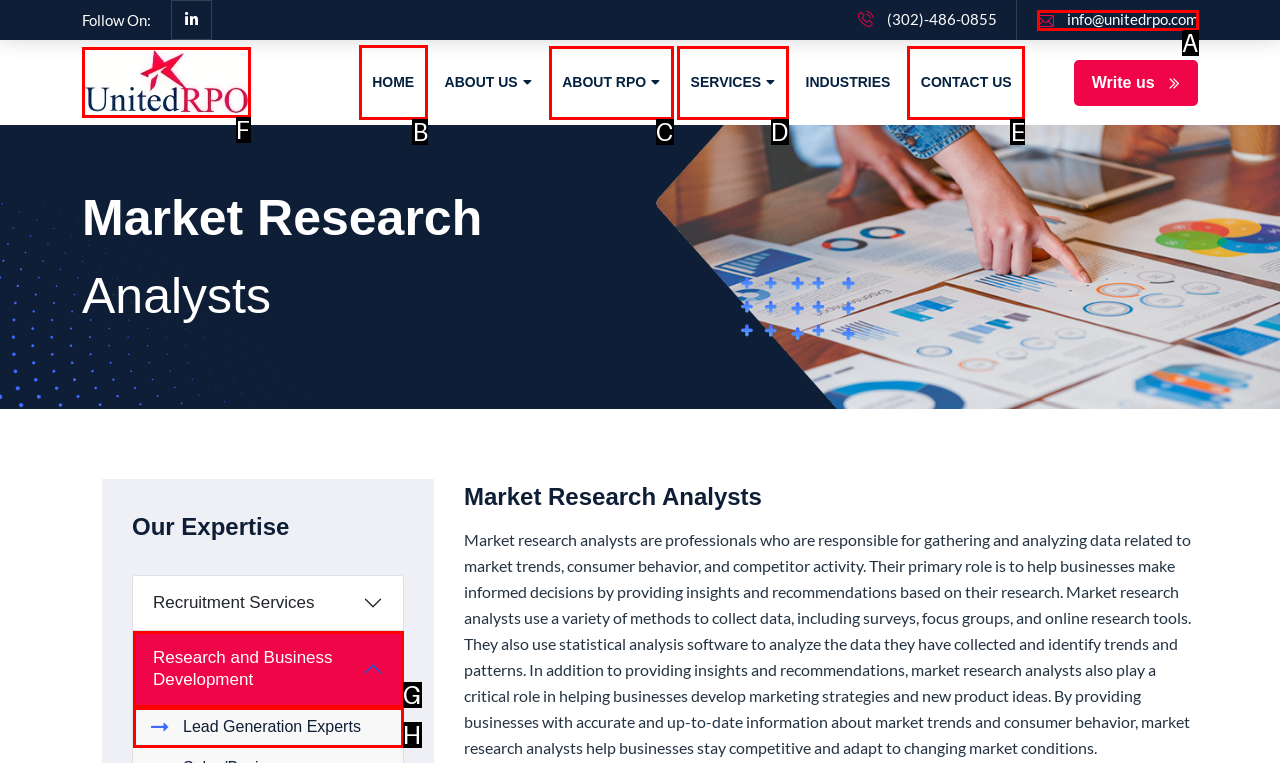Point out which HTML element you should click to fulfill the task: Click on the HOME link.
Provide the option's letter from the given choices.

B